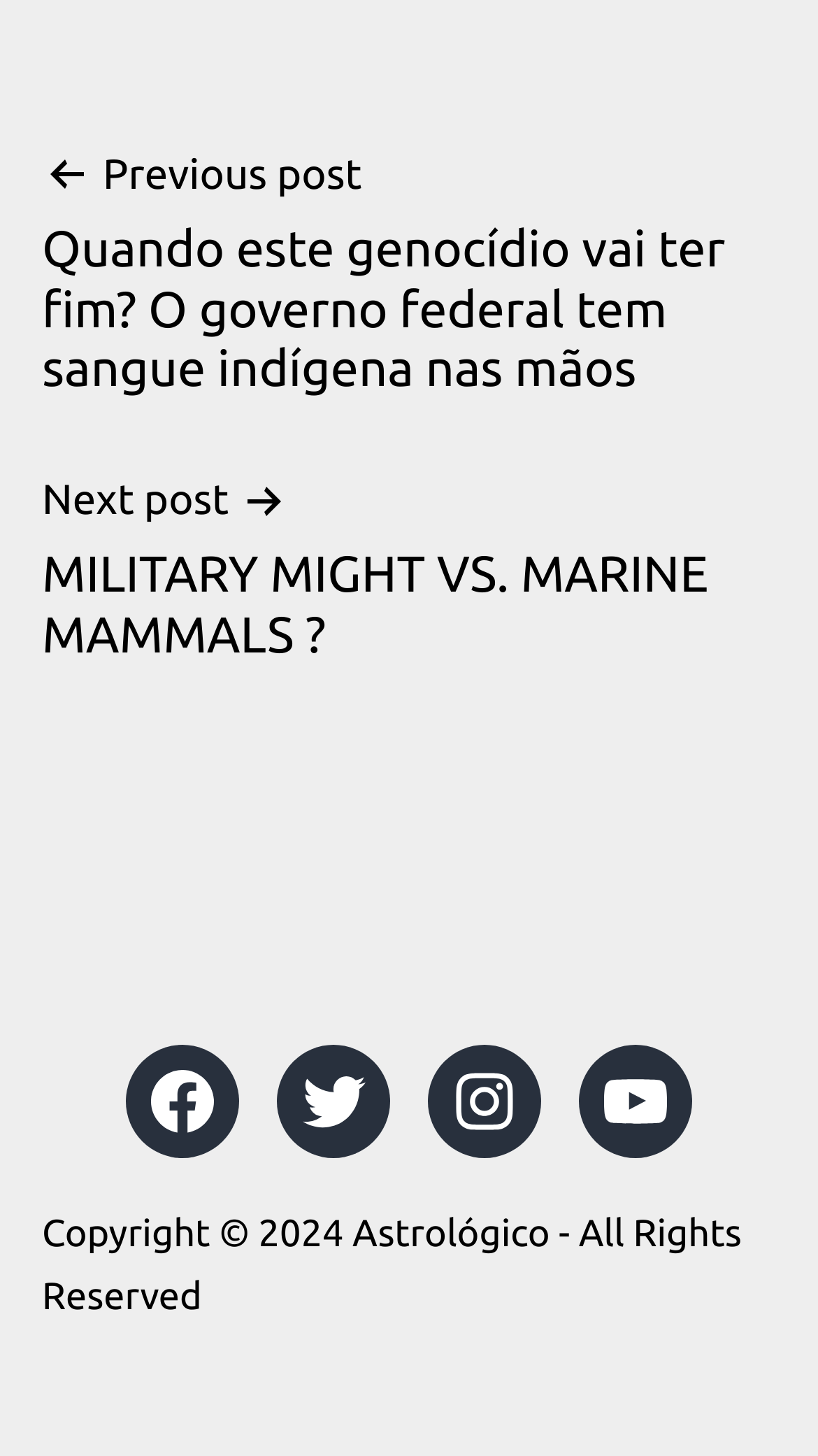Given the element description, predict the bounding box coordinates in the format (top-left x, top-left y, bottom-right x, bottom-right y), using floating point numbers between 0 and 1: Facebook

[0.154, 0.717, 0.292, 0.795]